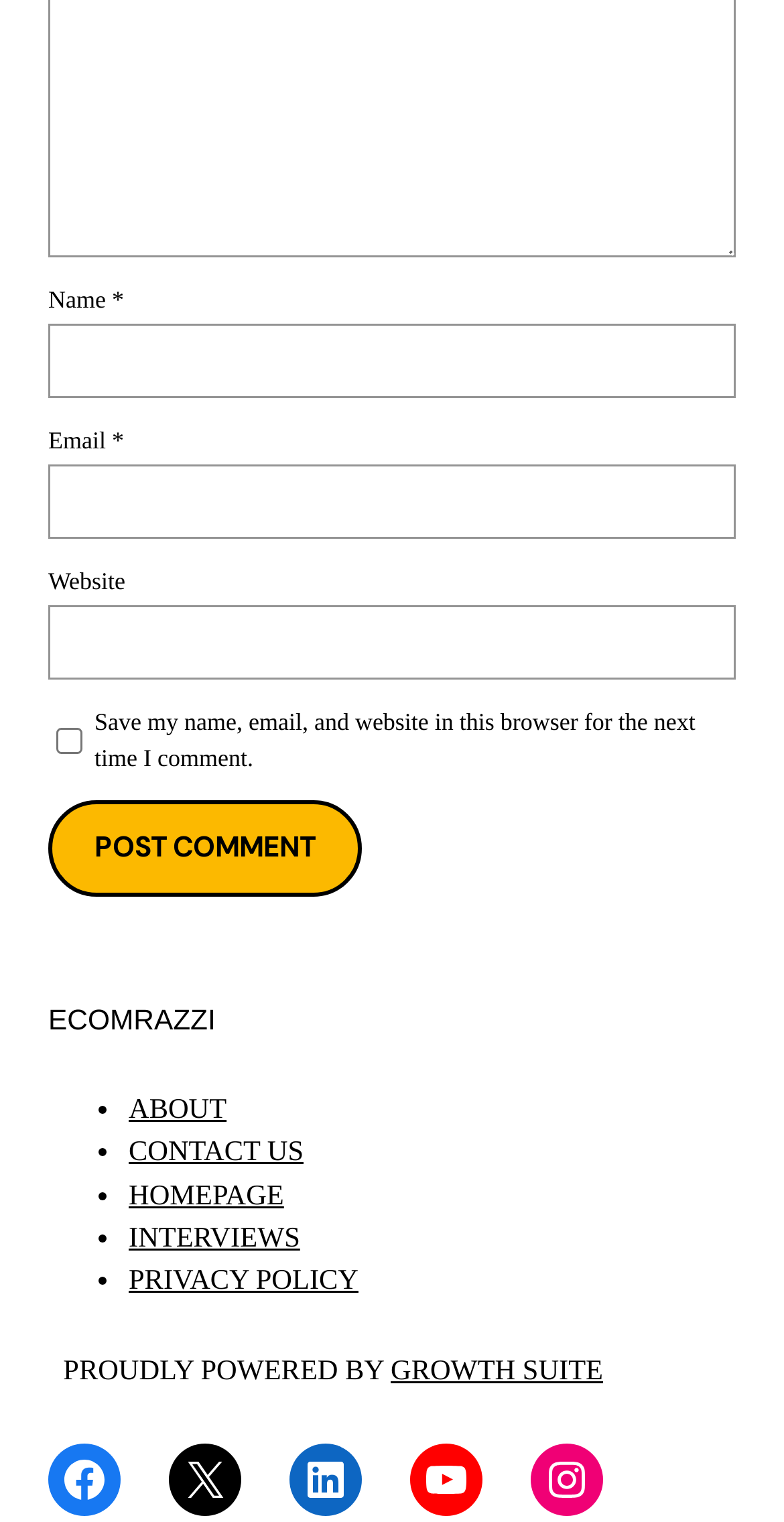Please identify the bounding box coordinates of the area that needs to be clicked to fulfill the following instruction: "Click on 'HOME & REAL ESTATE'."

None